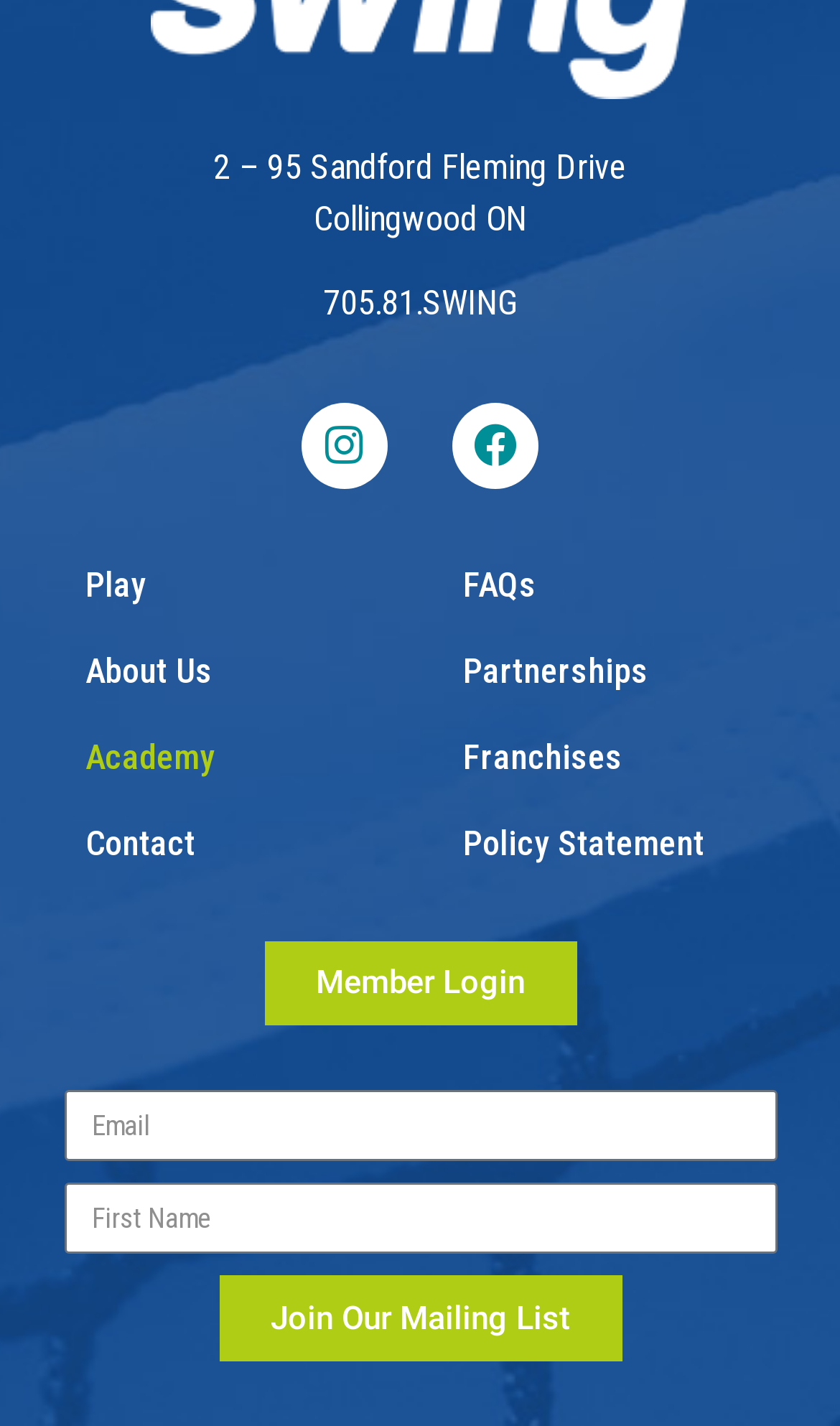Please identify the bounding box coordinates of the element that needs to be clicked to perform the following instruction: "Click the 'About Us' link".

[0.05, 0.456, 0.5, 0.487]